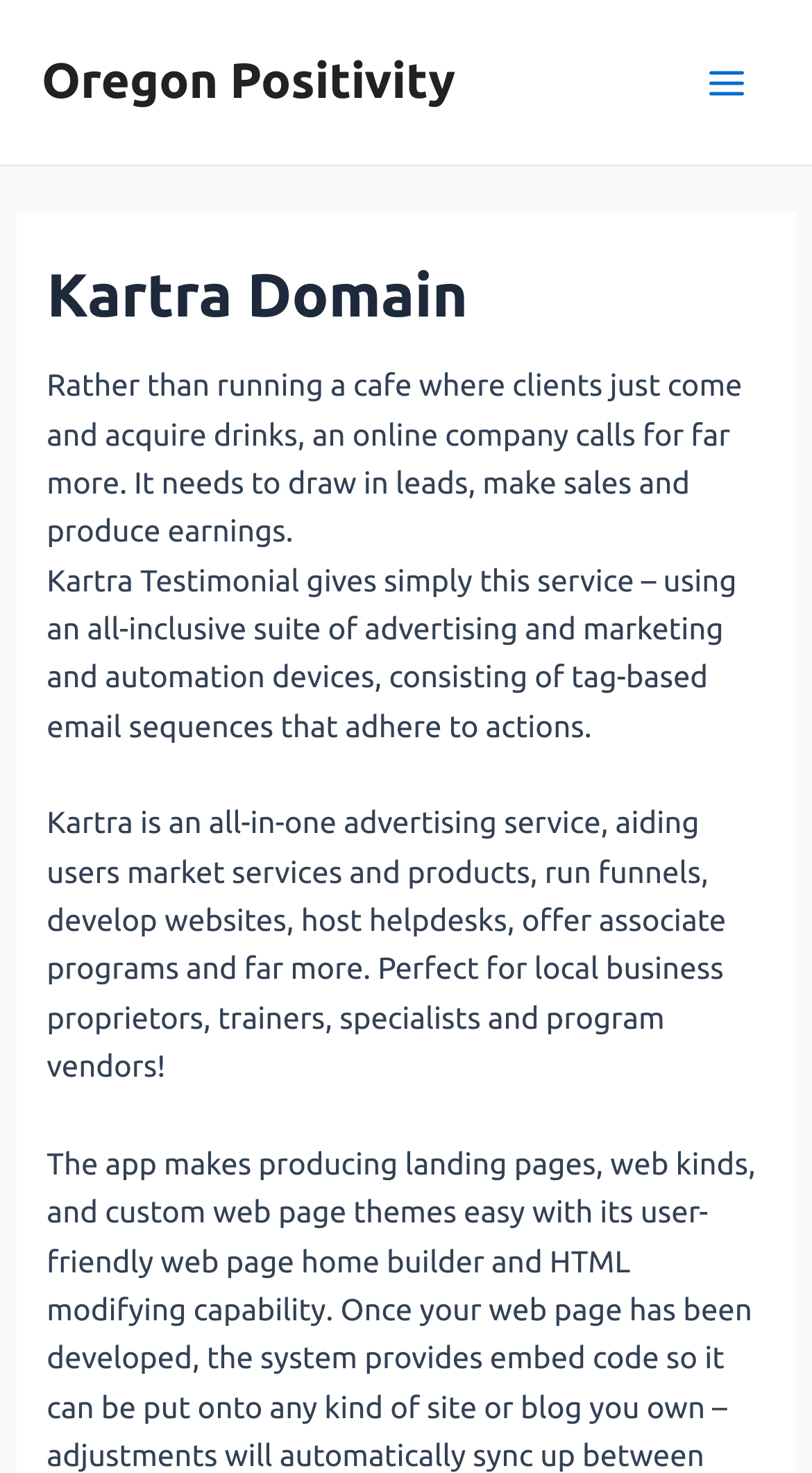Generate an in-depth caption that captures all aspects of the webpage.

The webpage is about ecommerce platforms, specifically reviewing Kartra, Shopify, and Web.com. At the top left of the page, there is a link to "Oregon Positivity". On the top right, there is a button labeled "Main Menu" which is not expanded. Next to the button, there is an image.

Below the top section, there is a header section with a heading that reads "Kartra Domain". Underneath the header, there are three paragraphs of text. The first paragraph explains that an online company needs to attract leads, make sales, and generate earnings. The second paragraph describes Kartra's services, including an all-inclusive suite of marketing and automation tools. The third paragraph summarizes Kartra's features, including marketing services, funnel running, website building, helpdesk hosting, and affiliate programs, targeting local business owners, trainers, professionals, and program vendors.